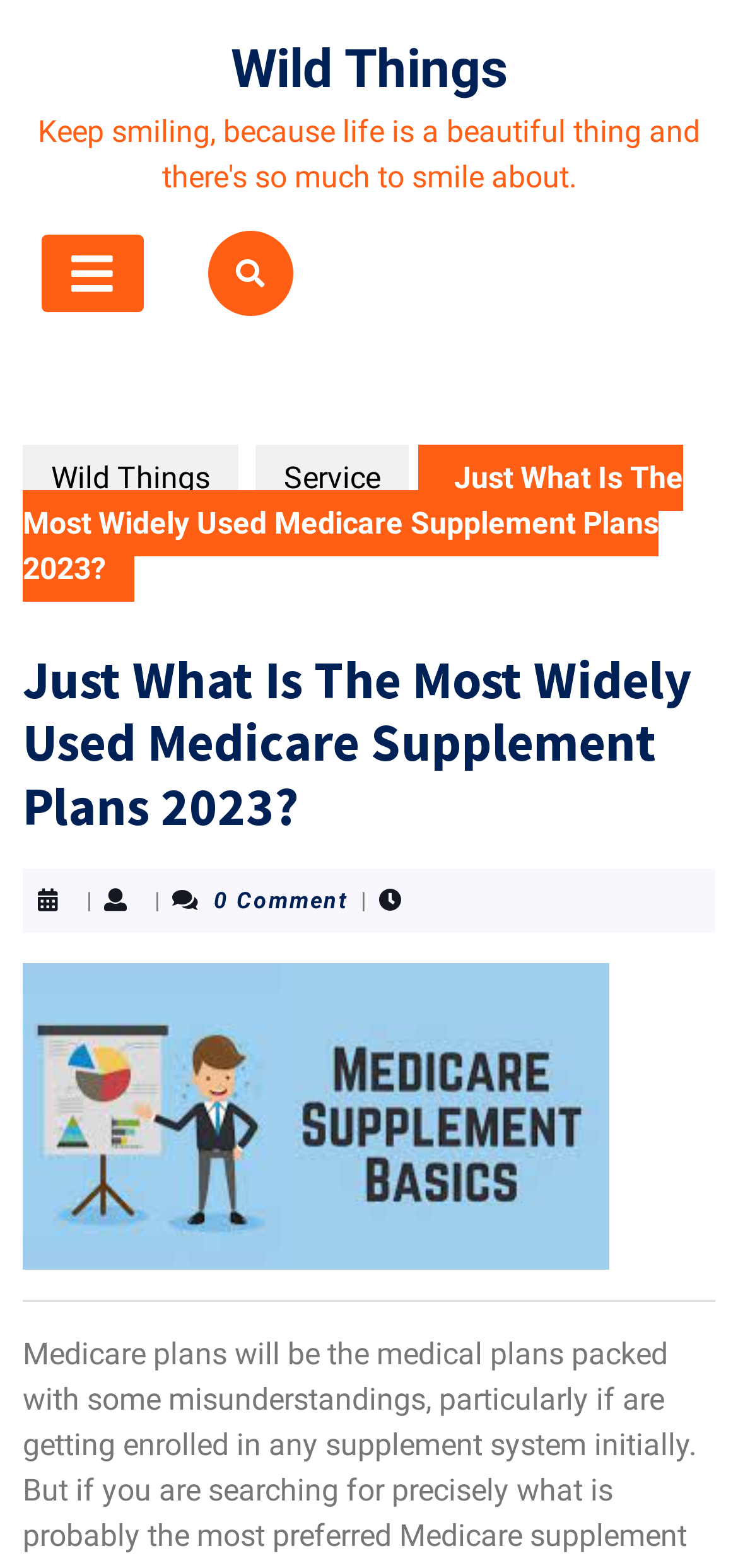How many comments are there on this post?
Use the image to answer the question with a single word or phrase.

0